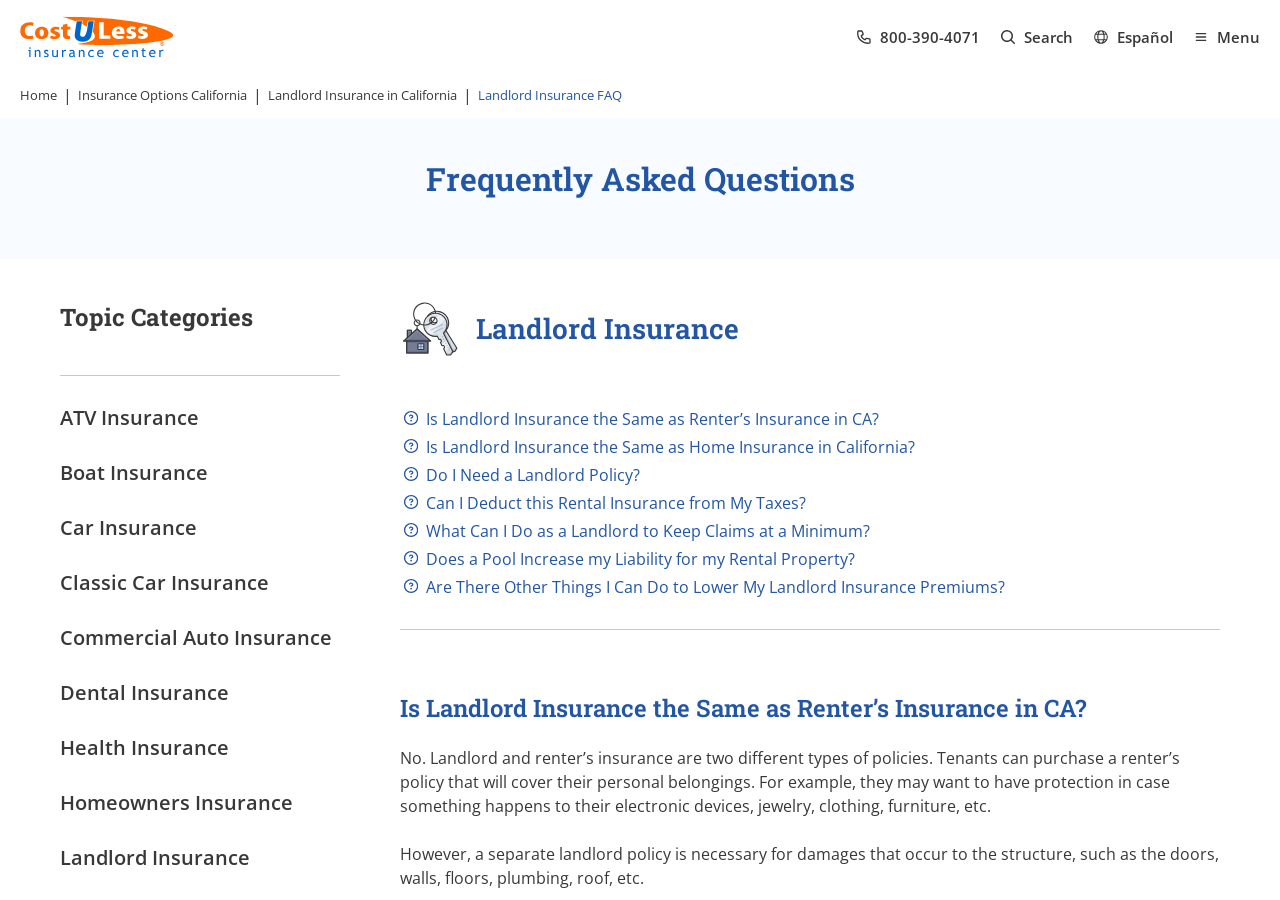What is the purpose of a landlord policy?
Provide a well-explained and detailed answer to the question.

According to the webpage, a landlord policy is necessary for damages that occur to the structure, such as the doors, walls, floors, plumbing, roof, etc. This is stated in the answer to the question 'Is Landlord Insurance the Same as Renter’s Insurance in CA?'.